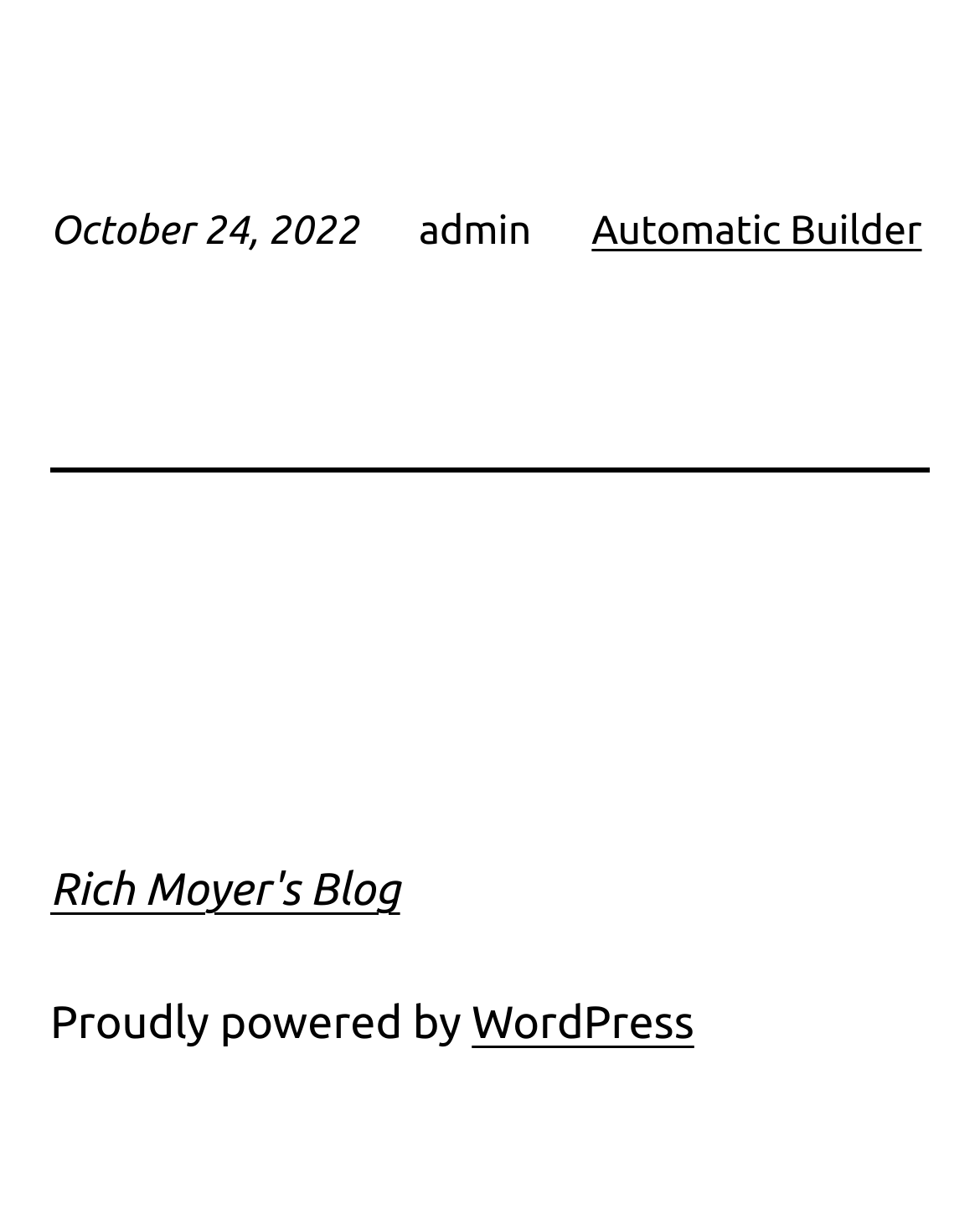Using the details in the image, give a detailed response to the question below:
What is the date displayed on the webpage?

The date is displayed on the top left corner of the webpage, which is 'October 24, 2022'.